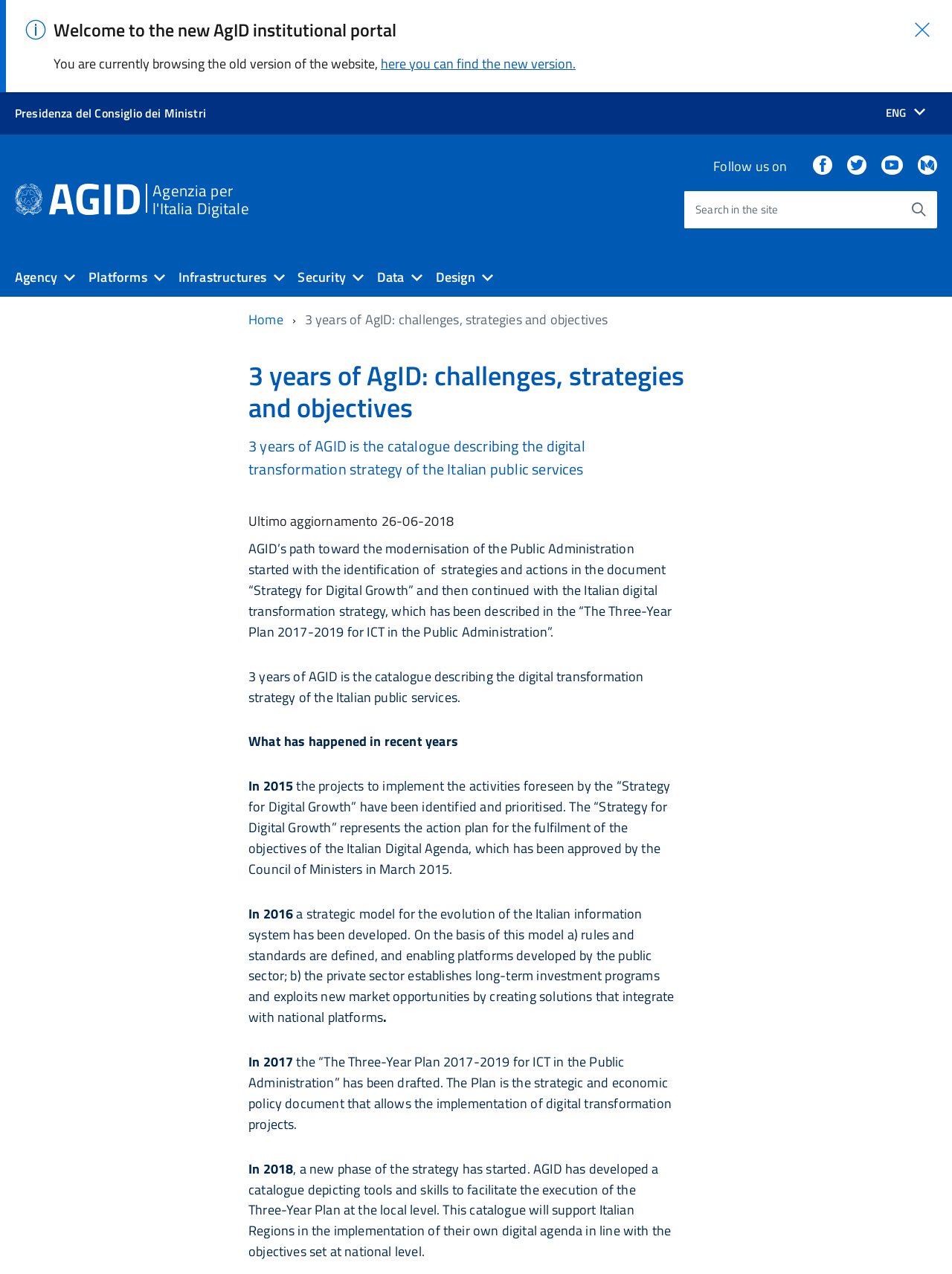What is the name of the institutional portal?
Answer with a single word or phrase, using the screenshot for reference.

AgID